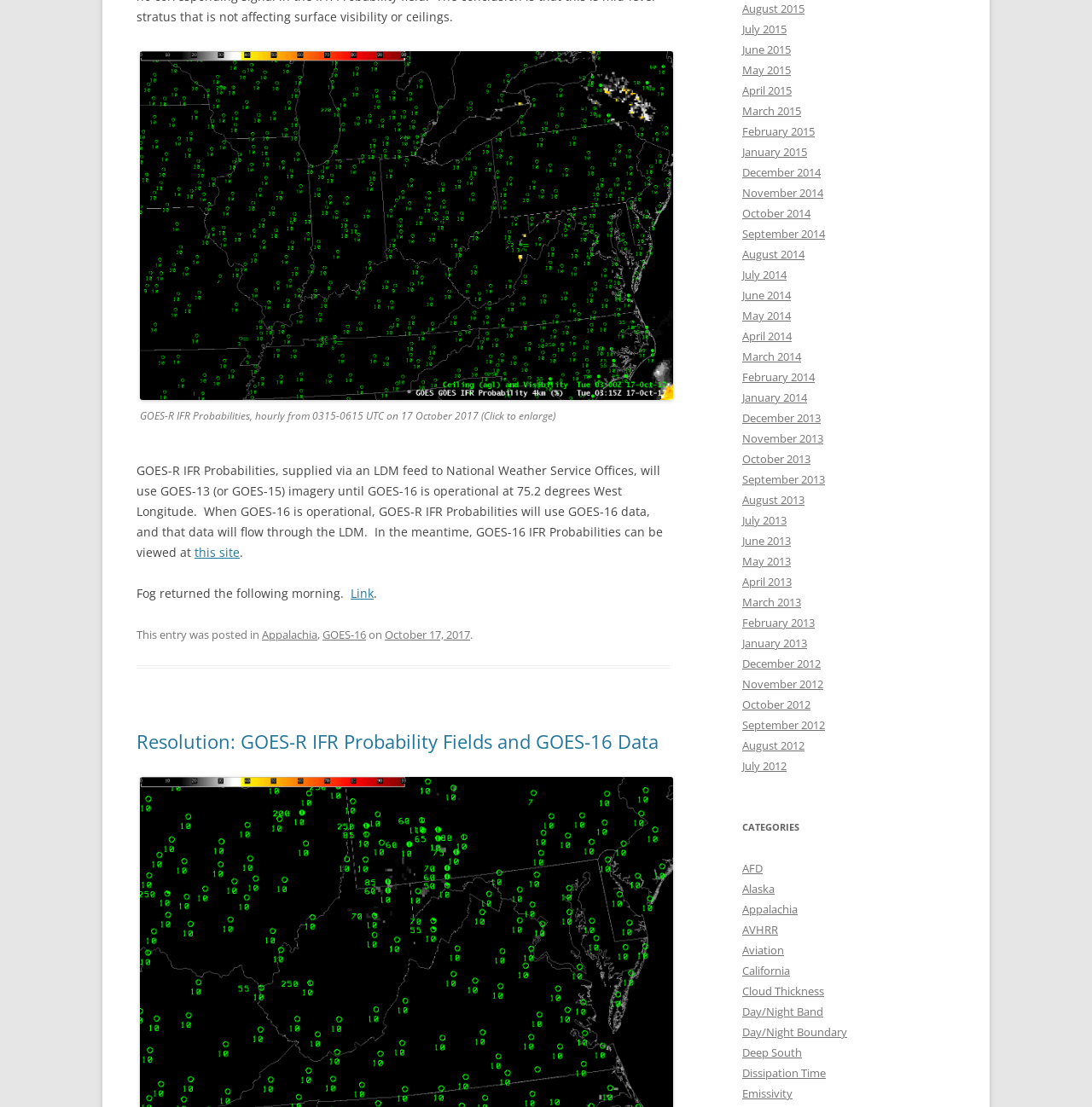What is the topic of the webpage? Based on the screenshot, please respond with a single word or phrase.

GOES-R IFR Probability Fields and GOES-16 Data